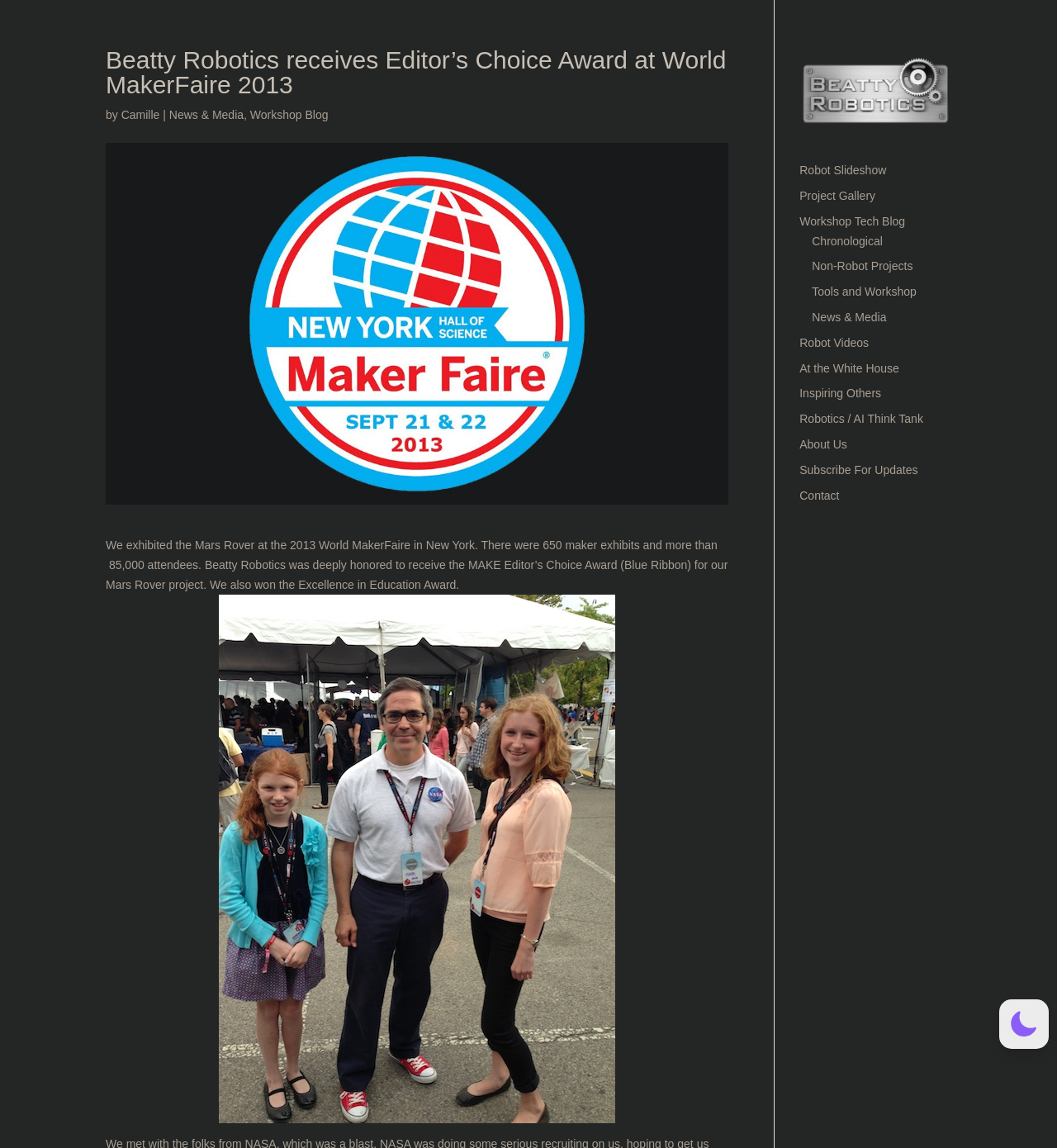Could you specify the bounding box coordinates for the clickable section to complete the following instruction: "click the link to view news and media"?

[0.16, 0.094, 0.231, 0.106]